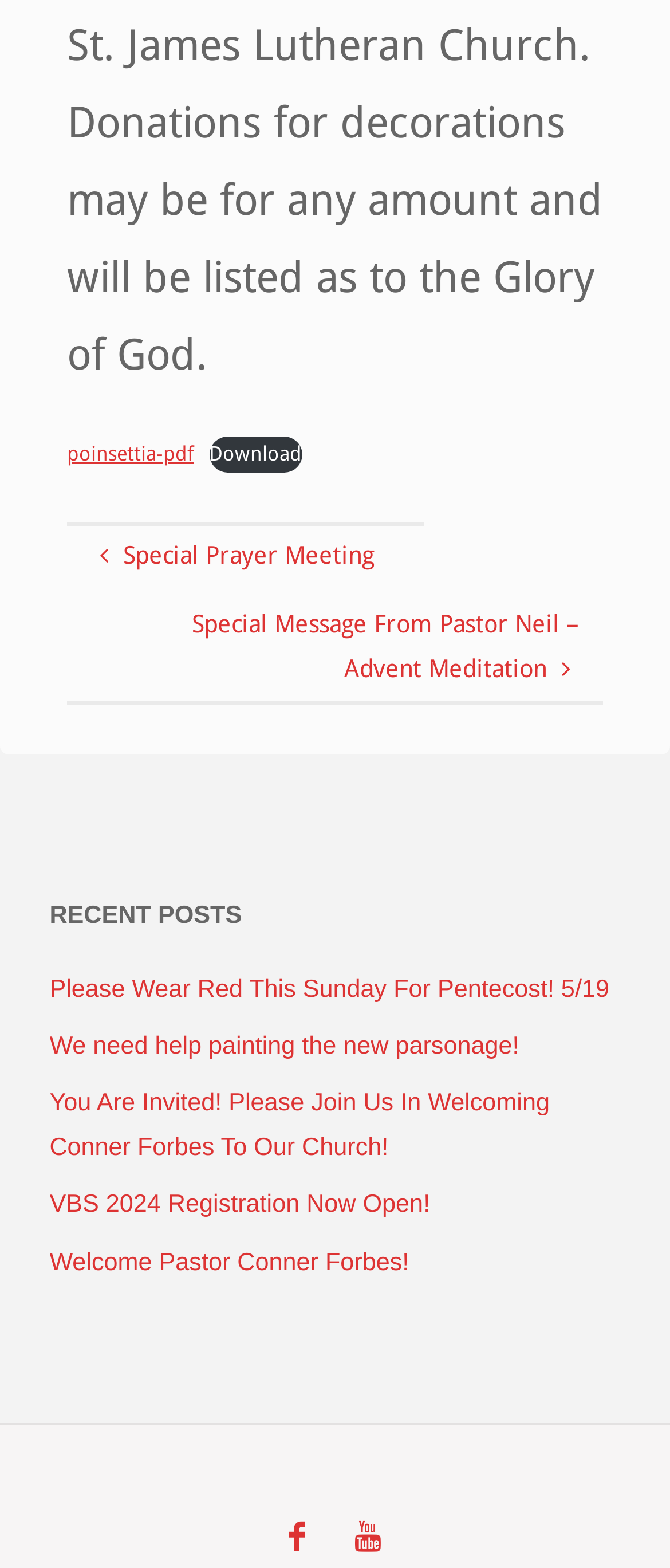Respond with a single word or phrase:
What is the purpose of the 'Download' link?

To download a PDF